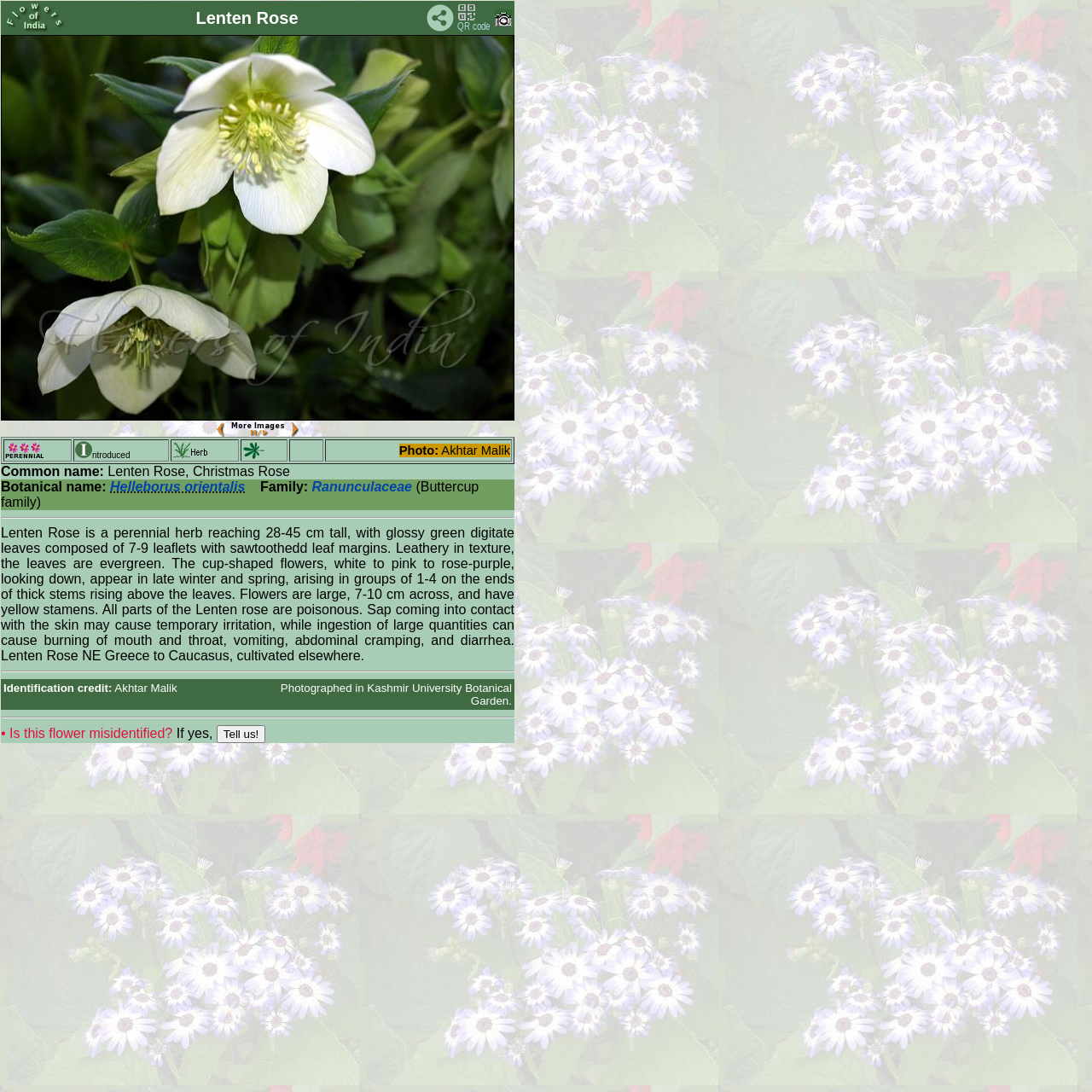Describe the webpage meticulously, covering all significant aspects.

This webpage is about the Helleborus orientalis, also known as the Lenten Rose or Christmas Rose. At the top, there is a table with four cells, each containing an image and text: "FoI", "Lenten Rose", "Share", and "Get QR code" with "Foto info". Below this table, there is a large image of the Lenten Rose, with navigation links "Previous image", "Pause/Play", and "Next image" at the bottom.

The main content of the webpage is a detailed description of the Lenten Rose, including its common name, botanical name, family, and characteristics. The text is divided into sections, separated by horizontal lines. The first section describes the plant's appearance, including its leaves, flowers, and stems. The second section provides information about the plant's toxicity and its effects on humans.

There are several images scattered throughout the text, including a table with icons representing "P", "Introduced", "Herb", "digitate", and "Unknown". Another image is a photograph credited to Akhtar Malik, taken in the Kashmir University Botanical Garden.

At the bottom of the page, there is a section with a question "Is this flower misidentified?" followed by a button "Tell us!"